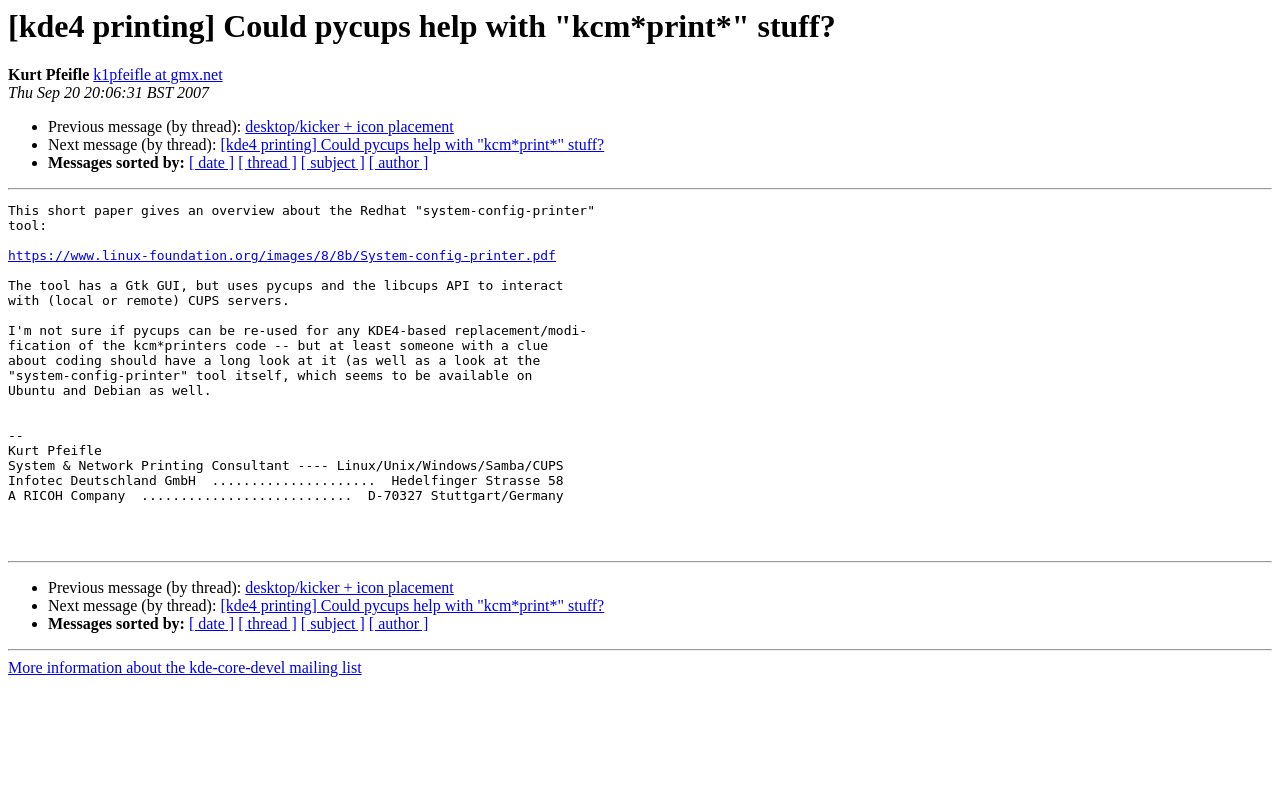Indicate the bounding box coordinates of the element that needs to be clicked to satisfy the following instruction: "Read more information about the kde-core-devel mailing list". The coordinates should be four float numbers between 0 and 1, i.e., [left, top, right, bottom].

[0.006, 0.833, 0.283, 0.854]